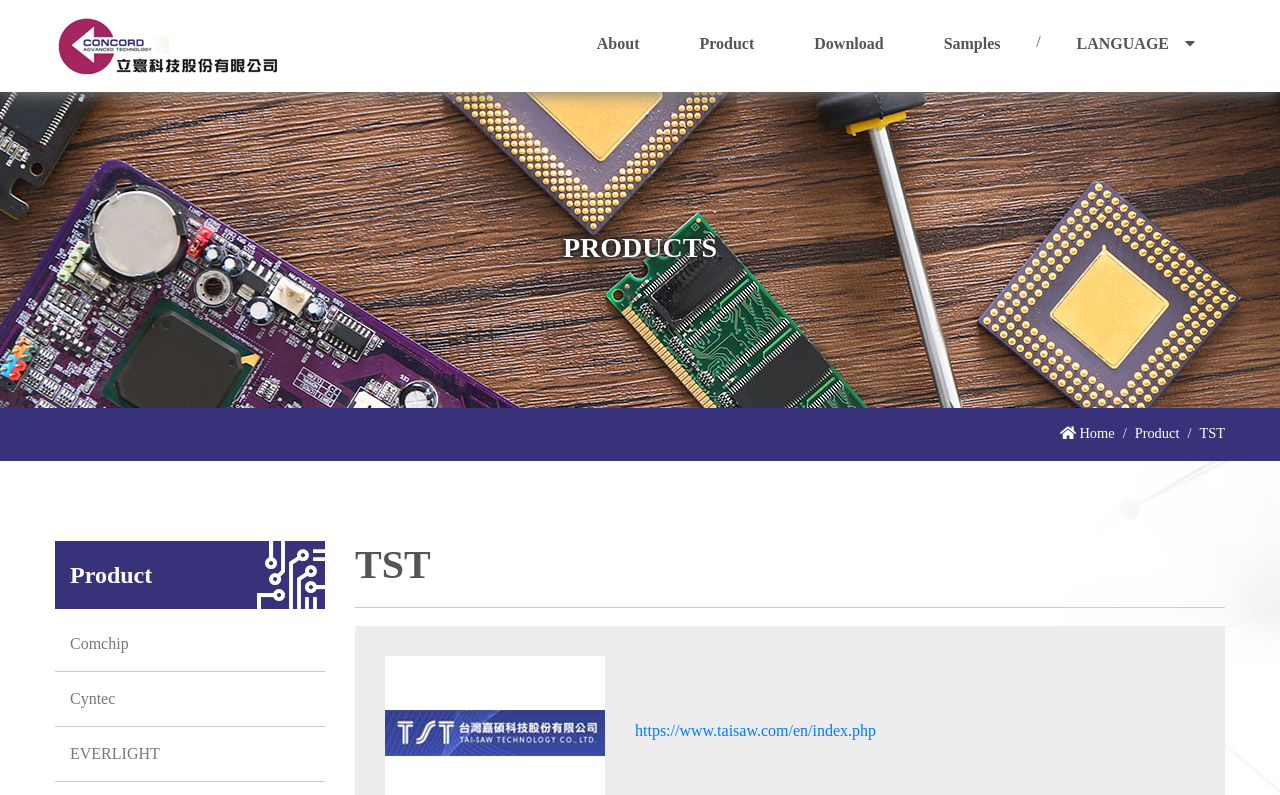Utilize the information from the image to answer the question in detail:
How many external links are there on the webpage?

By searching for external links on the webpage, I can find only one, which is 'https://www.taisaw.com/en/index.php', located at the bottom of the webpage.